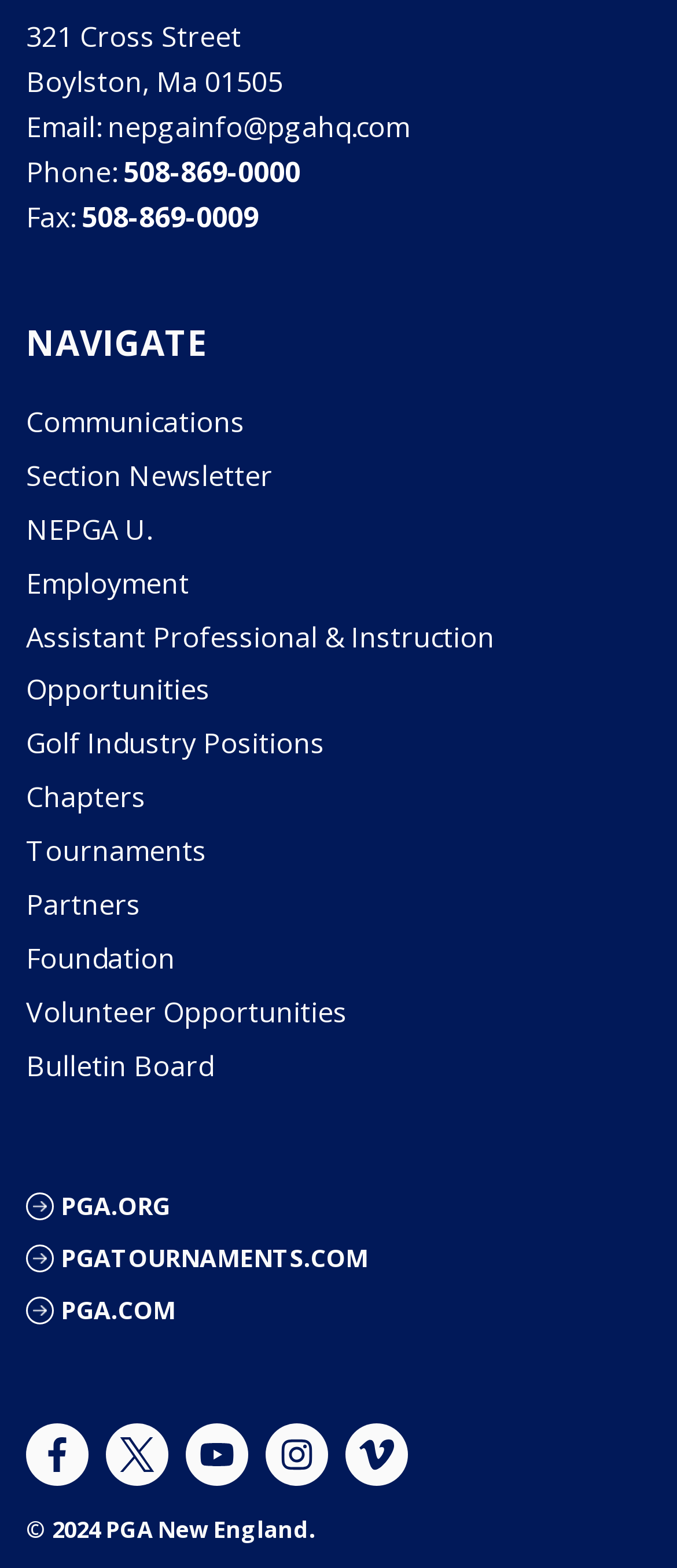Find and indicate the bounding box coordinates of the region you should select to follow the given instruction: "Click on the 'Communications' link".

[0.038, 0.252, 0.362, 0.286]